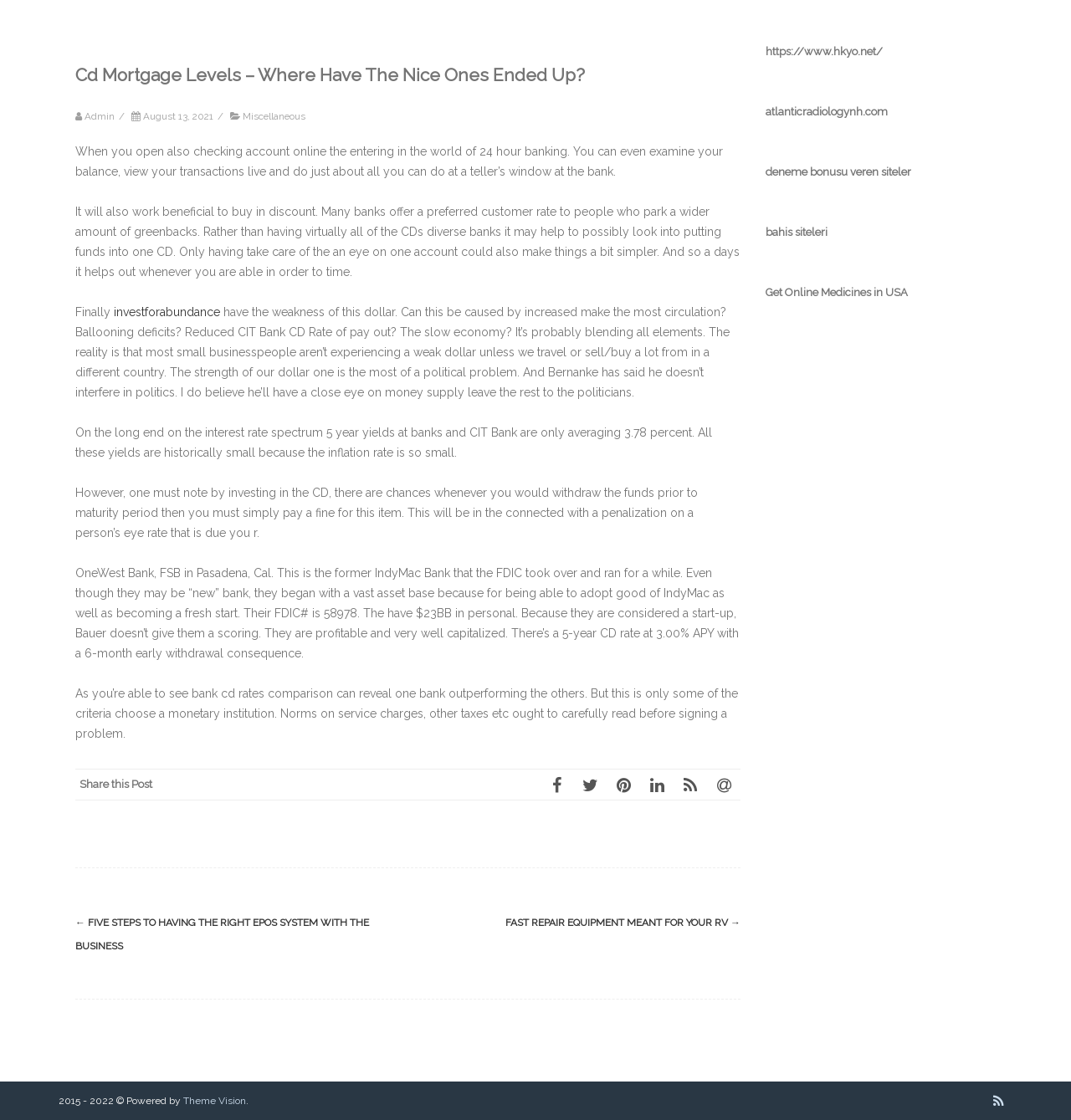Extract the bounding box for the UI element that matches this description: "Theme Vision".

[0.171, 0.978, 0.23, 0.988]